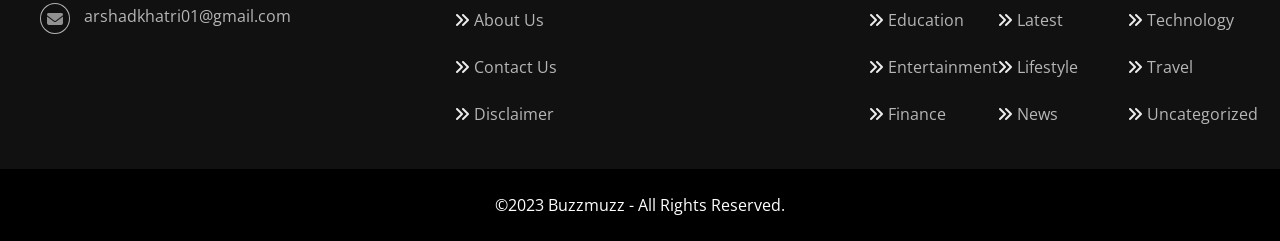Locate the bounding box coordinates of the item that should be clicked to fulfill the instruction: "check disclaimer".

[0.37, 0.427, 0.433, 0.519]